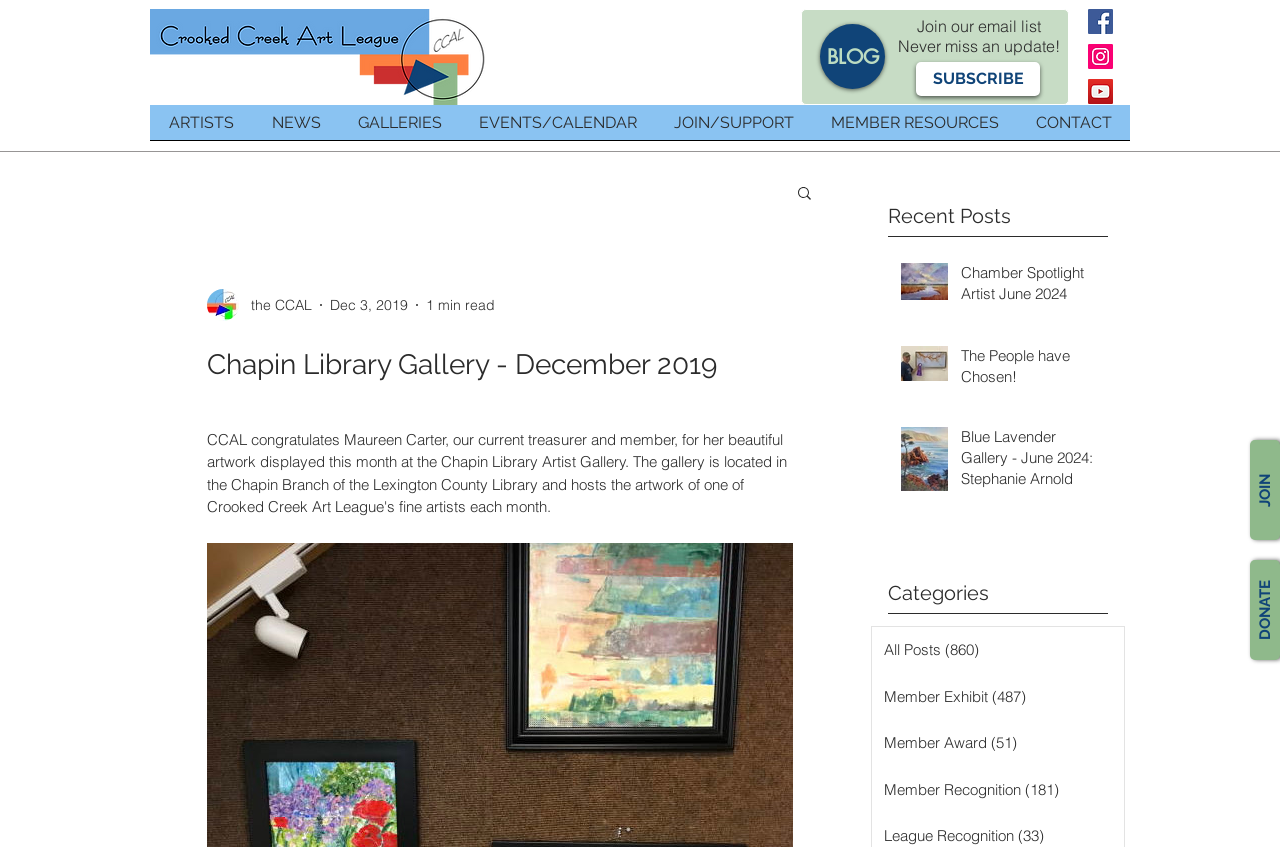Provide your answer to the question using just one word or phrase: How many social media platforms are listed in the social bar?

3